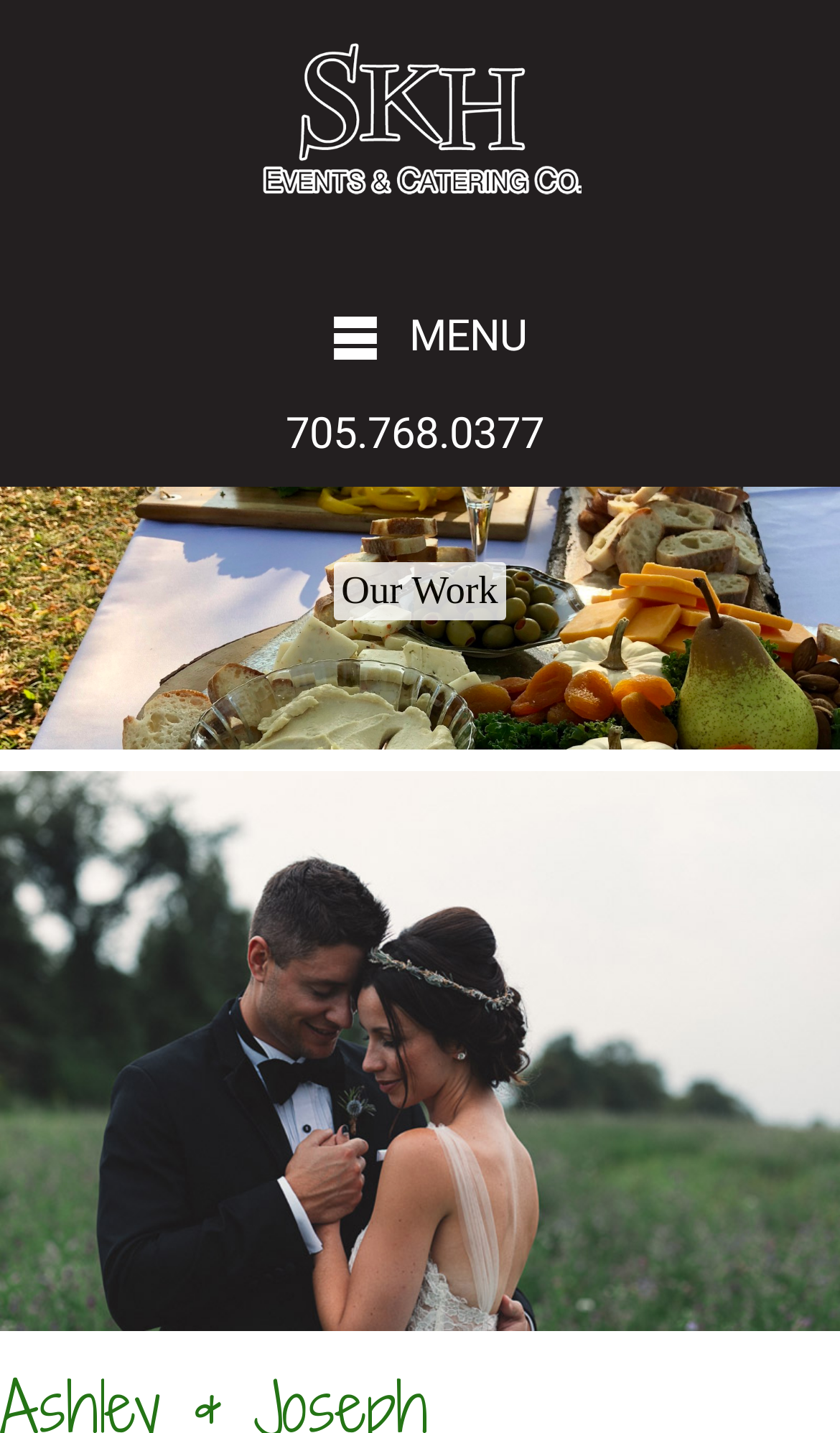Provide a thorough description of this webpage.

The webpage appears to be a wedding event page, specifically showcasing the work of SKH Events & Catering Co. At the top left of the page, there is a link to SKH Events & Catering Co, accompanied by an image of the company's logo. Below this, on the left side of the page, is a phone number, 705.768.0377, displayed in a static text format.

To the right of the phone number, there is a heading titled "Our Work". Above this heading, there is a link labeled "Ɛ MENU", which is centered on the page. The menu link is positioned near the top of the page, indicating that it may be a primary navigation element.

The background of the page features a slide background image that spans the entire width of the page, from the top to about three-quarters of the way down. On top of this background image, there is a large image of the wedding couple, Ashley & Joseph, which occupies the majority of the page's width and height, starting from about halfway down the page.

Overall, the page appears to be showcasing the wedding event, with a focus on the catering services provided by SKH Events & Catering Co.